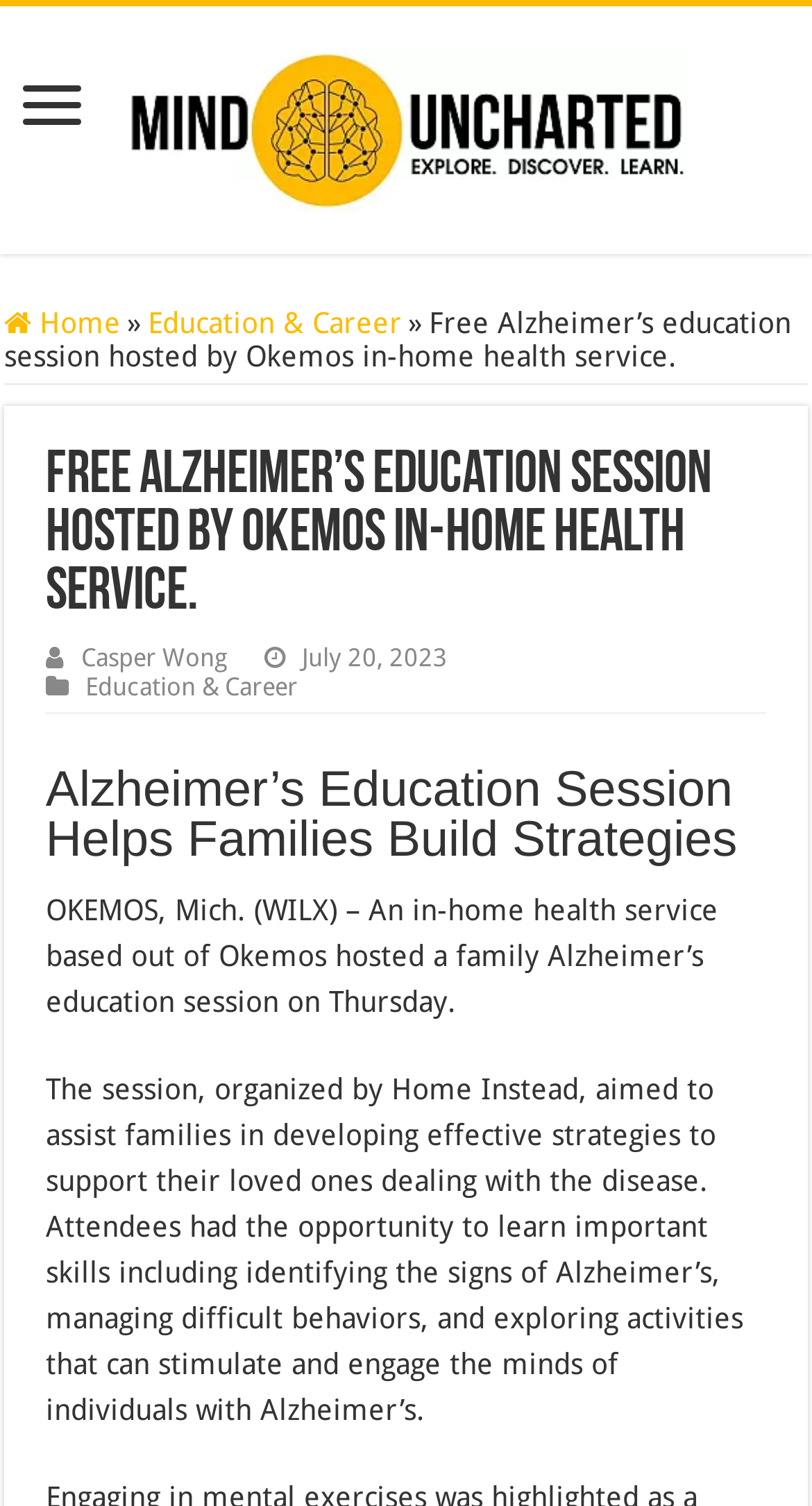What is the name of the author of the article?
We need a detailed and exhaustive answer to the question. Please elaborate.

I found the answer by looking at the text content of the webpage, specifically the link element with the text 'Casper Wong' which is likely the author of the article.